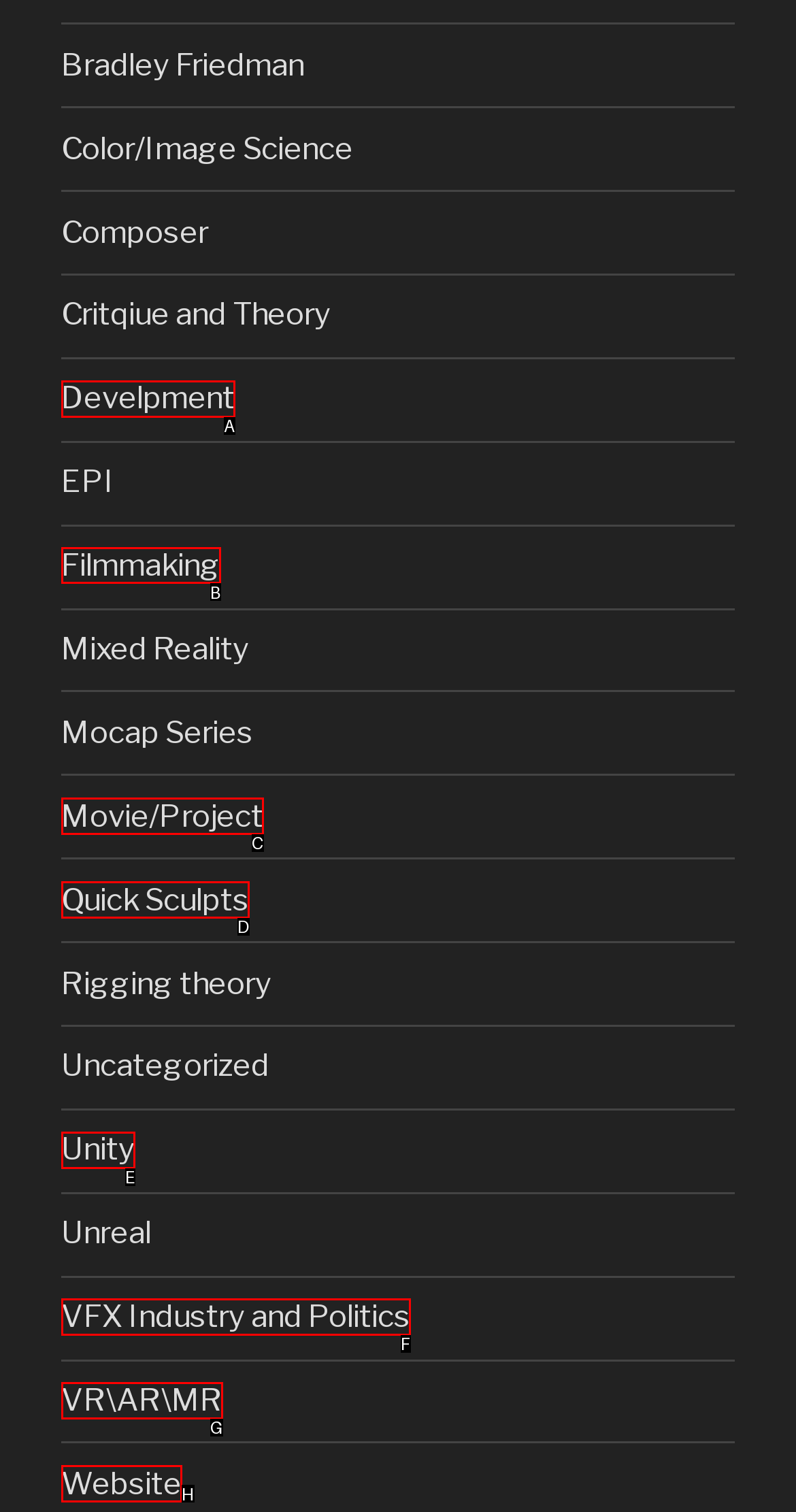Identify the correct UI element to click on to achieve the following task: learn about Filmmaking Respond with the corresponding letter from the given choices.

B